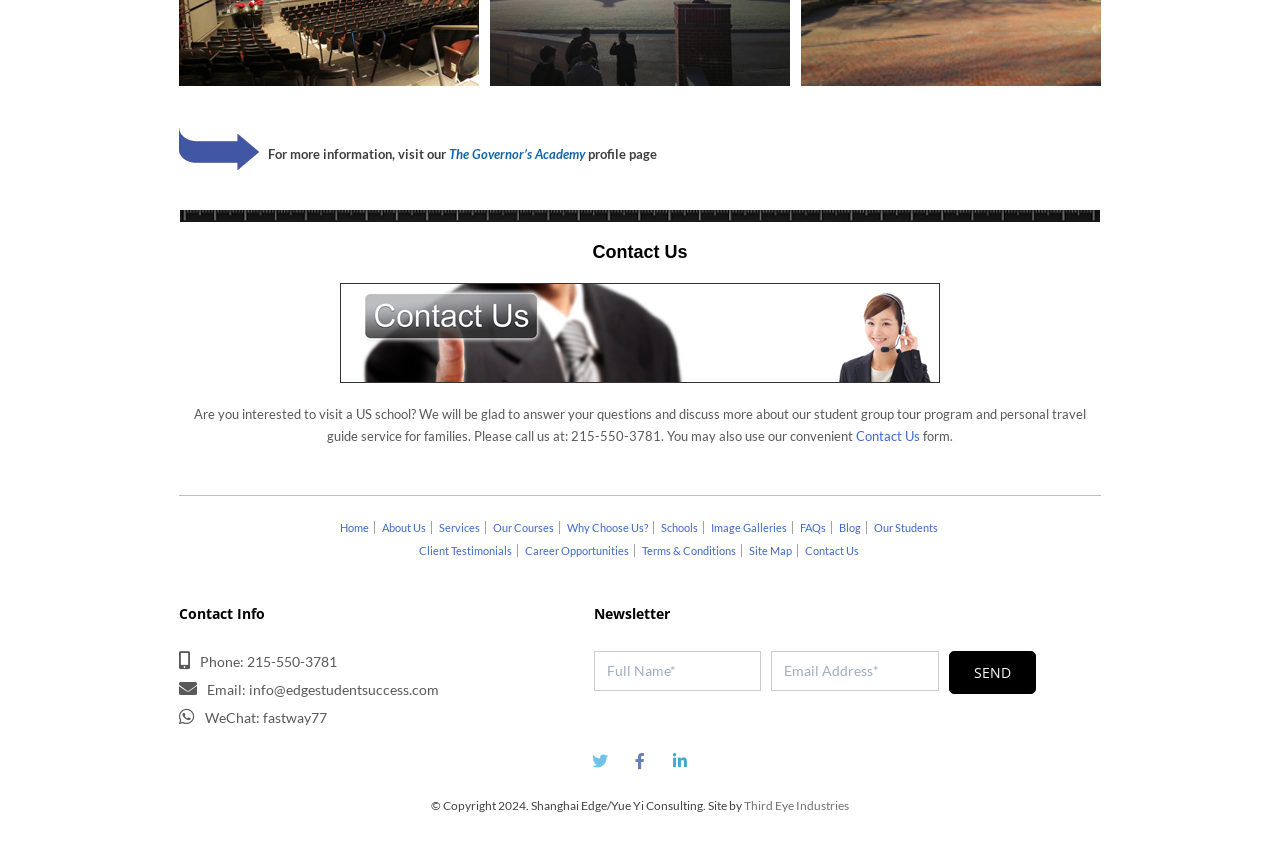Please provide the bounding box coordinates for the UI element as described: "Why Choose Us?". The coordinates must be four floats between 0 and 1, represented as [left, top, right, bottom].

[0.44, 0.616, 0.511, 0.632]